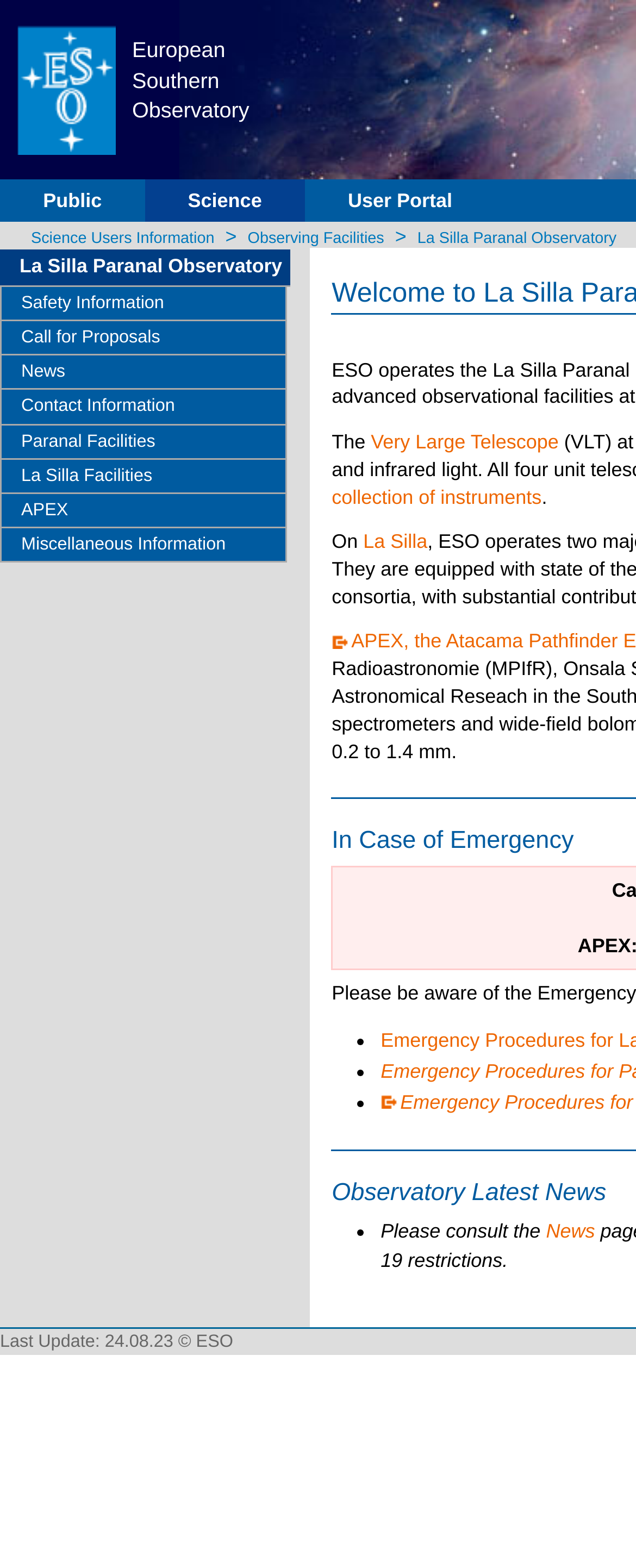Can you find the bounding box coordinates for the element to click on to achieve the instruction: "Click on European Southern Observatory"?

[0.0, 0.049, 0.208, 0.064]